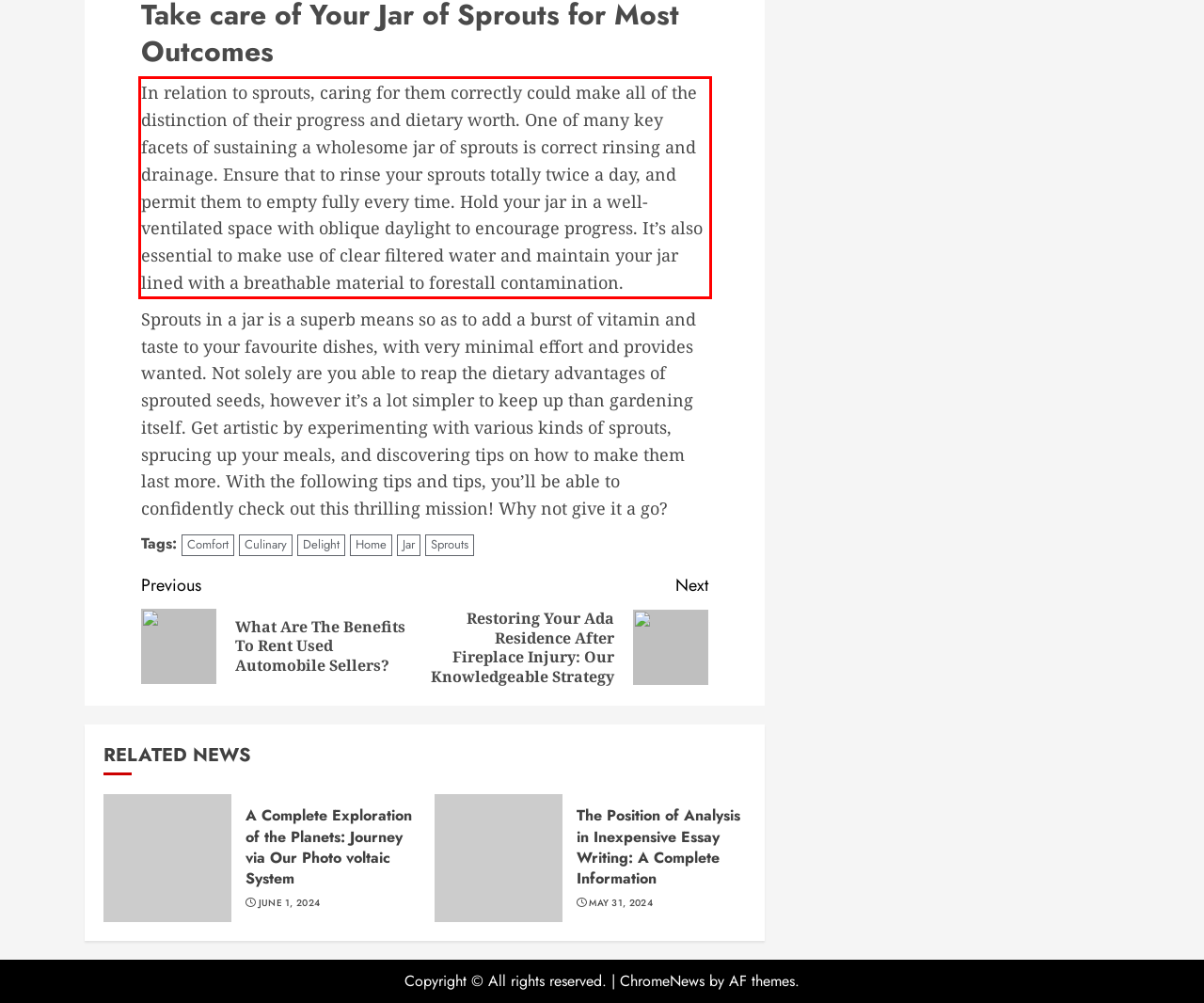Given a screenshot of a webpage containing a red rectangle bounding box, extract and provide the text content found within the red bounding box.

In relation to sprouts, caring for them correctly could make all of the distinction of their progress and dietary worth. One of many key facets of sustaining a wholesome jar of sprouts is correct rinsing and drainage. Ensure that to rinse your sprouts totally twice a day, and permit them to empty fully every time. Hold your jar in a well-ventilated space with oblique daylight to encourage progress. It’s also essential to make use of clear filtered water and maintain your jar lined with a breathable material to forestall contamination.